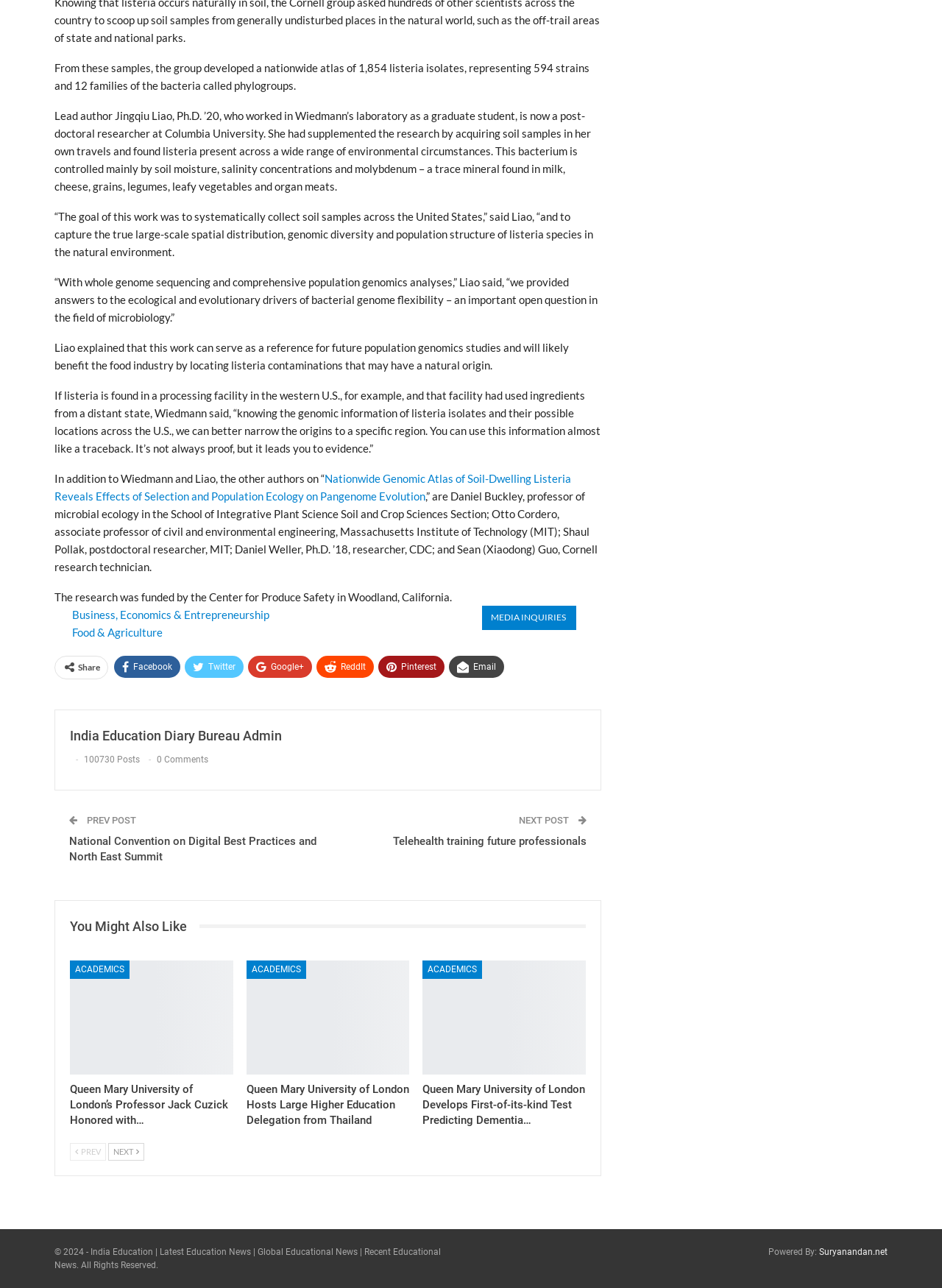Locate the bounding box coordinates of the element I should click to achieve the following instruction: "Share the article on Facebook".

[0.121, 0.509, 0.191, 0.526]